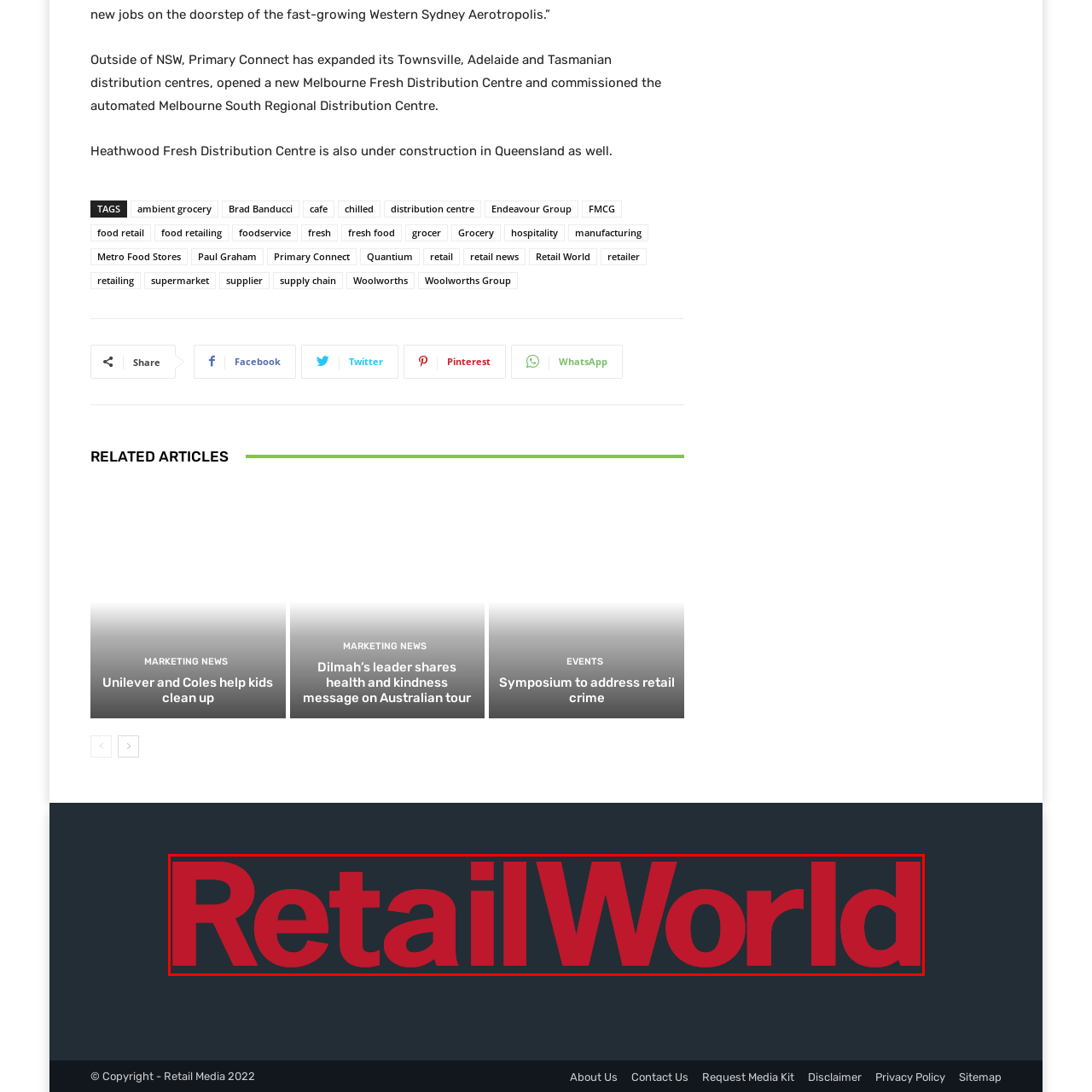Give a comprehensive caption for the image marked by the red rectangle.

The image features the vibrant logo of "Retail World,” presented prominently against a dark background. The logo showcases the brand name in bold, striking red letters, emphasizing its presence within the retail industry. This visually distinct design aligns with Retail World's commitment to delivering engaging content and insights into the retail sector, making it easily recognizable and representative of their focus on contemporary issues in retailing.